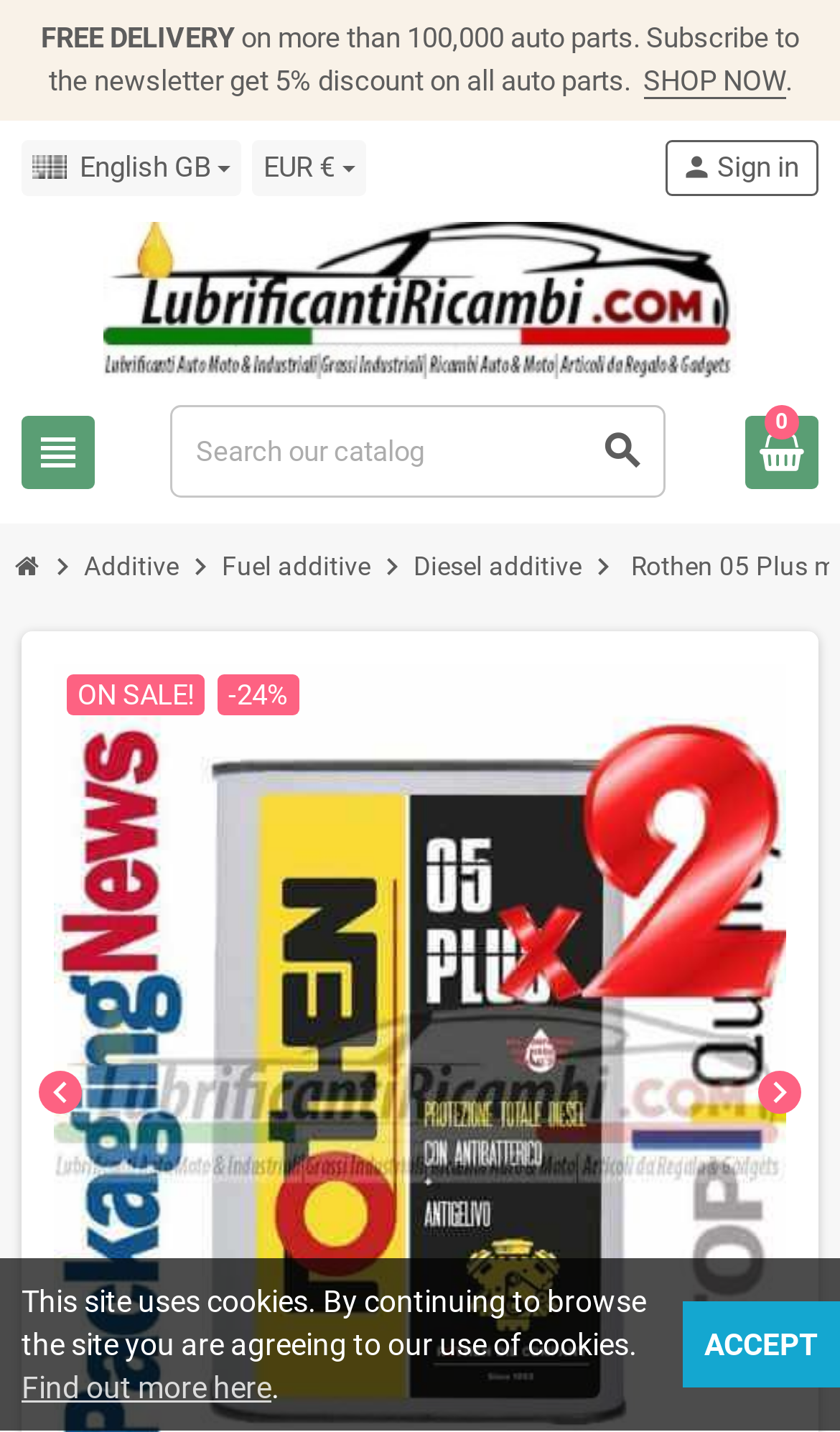What is the currency used on the website?
Please provide a comprehensive answer based on the information in the image.

I looked at the currency dropdown button, which has the text 'EUR €'. This indicates that the website is currently set to use the Euro as its currency.